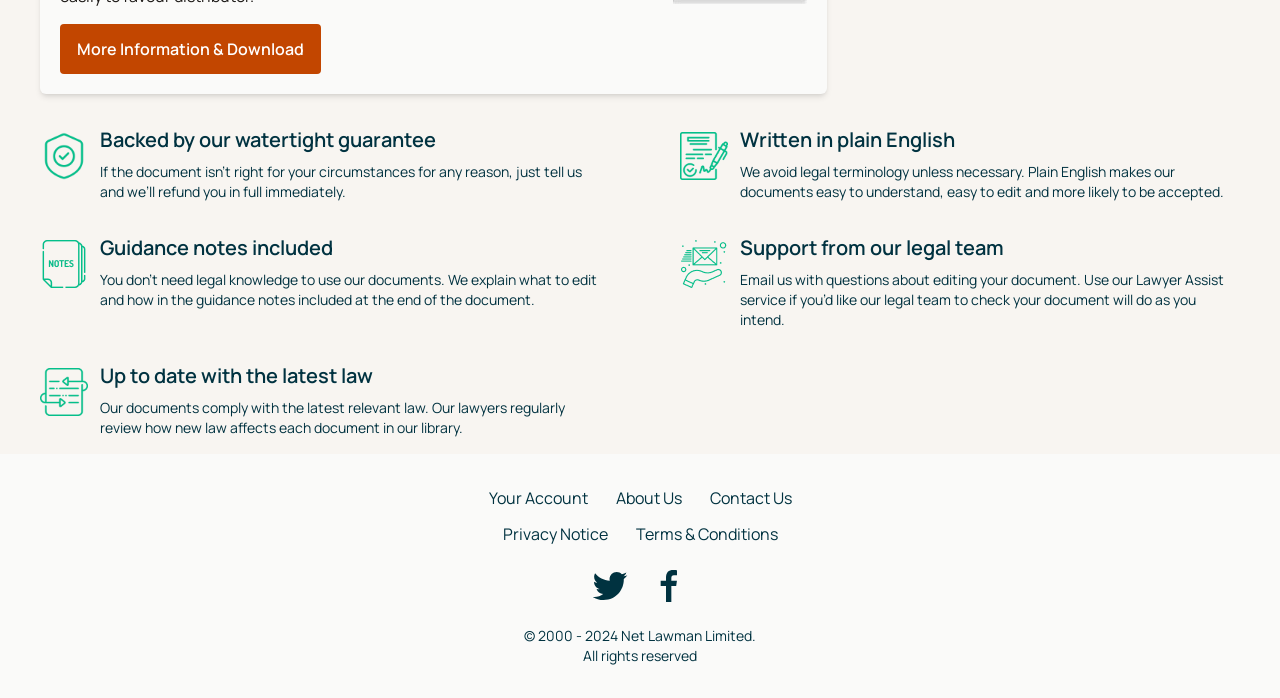Respond to the question below with a single word or phrase:
How often are the documents updated?

Regularly